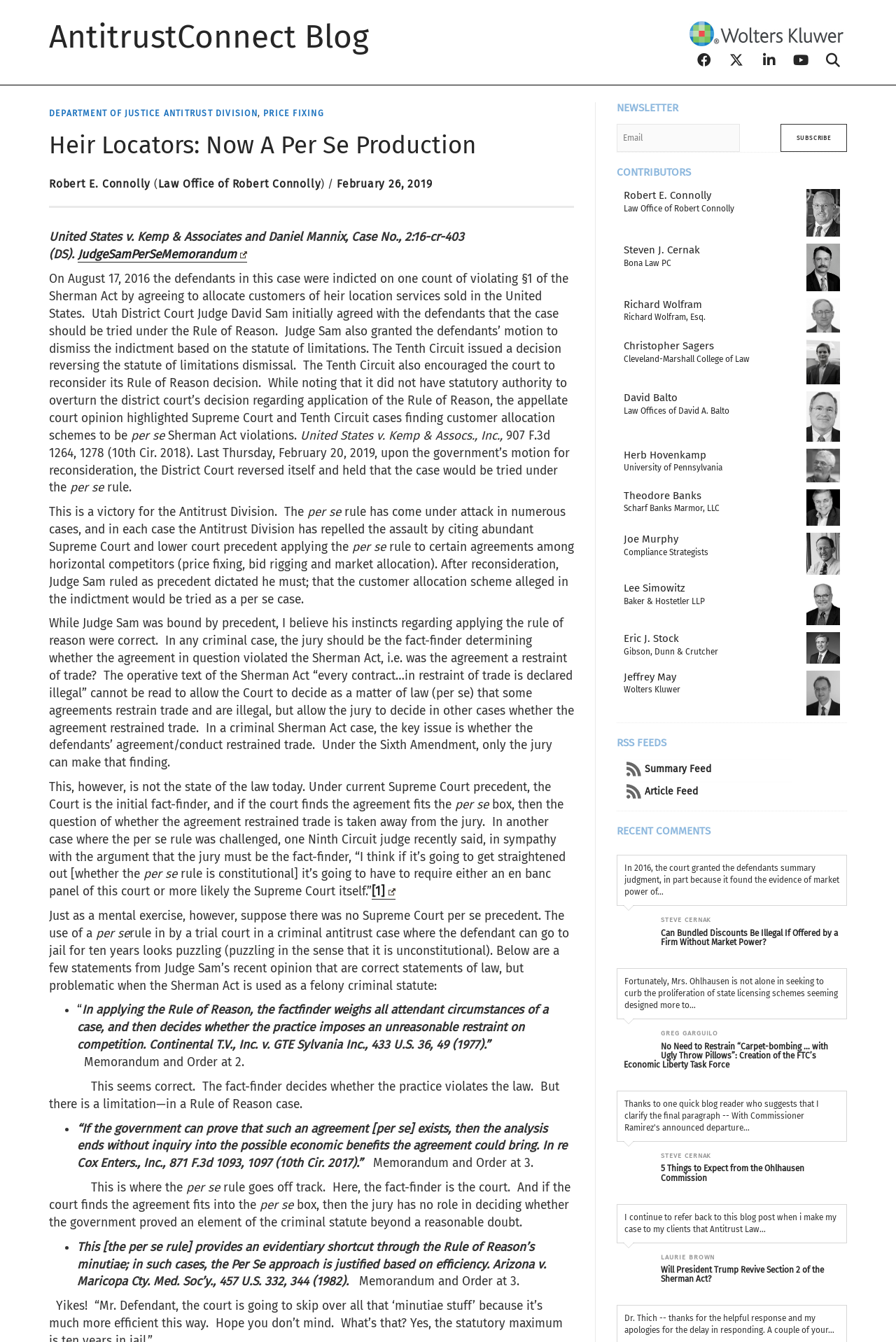How many social media links are there?
Please provide a comprehensive answer based on the information in the image.

There are four social media links on the webpage, which are Facebook, LinkedIn, YouTube, and an unknown link represented by ''. These links are located at the top right corner of the webpage.